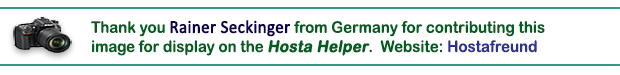Generate a detailed caption that describes the image.

This image features a heartfelt acknowledgment to Rainer Seckinger from Germany for his contribution of a photograph, which is being displayed on the "Hosta Helper" website. The caption expresses gratitude for his generosity and highlights the importance of sharing knowledge and resources within the gardening community, particularly focused on hostas. Accompanying text also mentions his website, "Hostafreund," suggesting a platform dedicated to hosta enthusiasts and their cultivation. The visual element, possibly representing a camera, emphasizes the theme of photography and nature, enhancing the overall message of appreciation and collaboration in gardening.